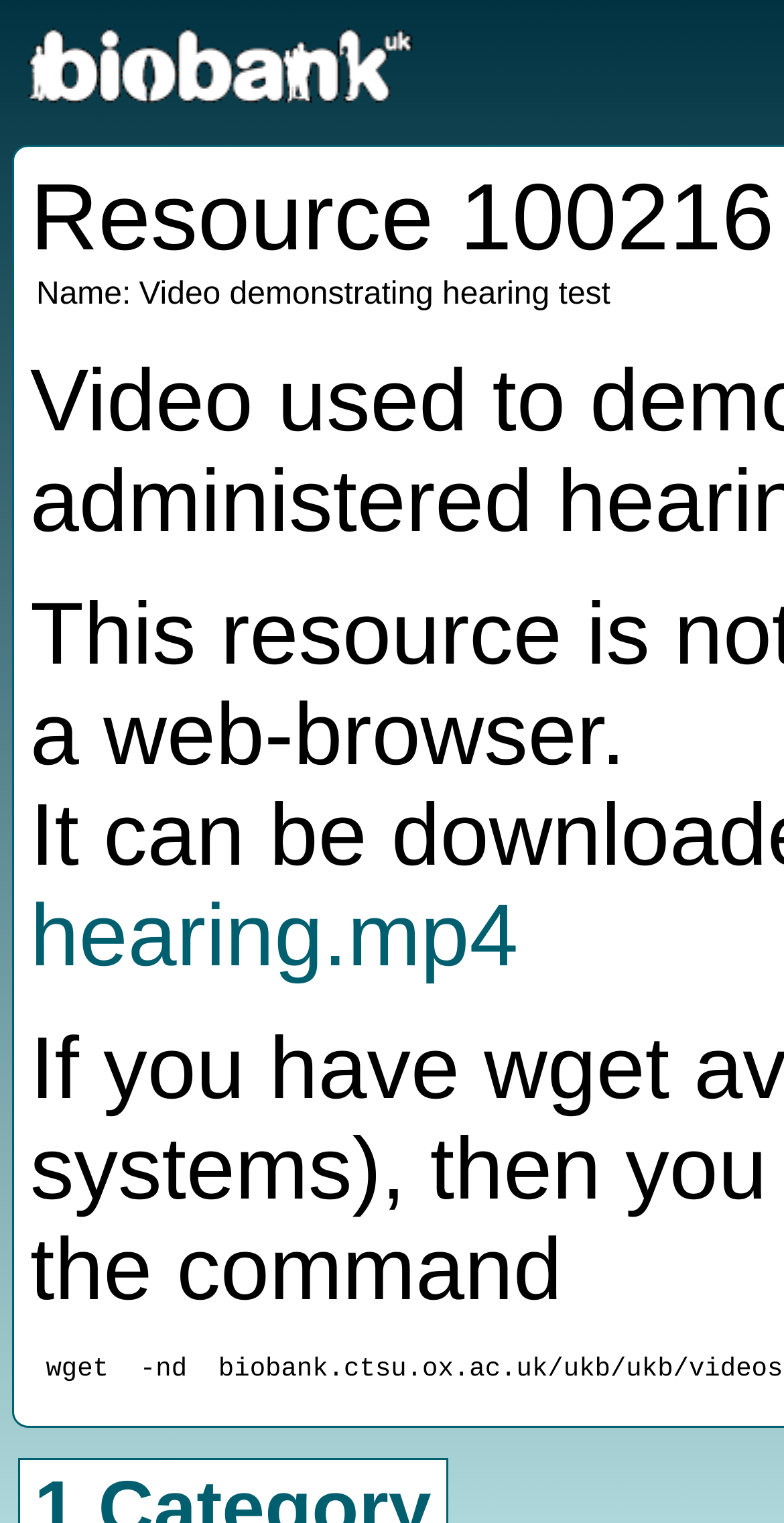Respond to the question below with a concise word or phrase:
What is the purpose of the project banner?

Unknown